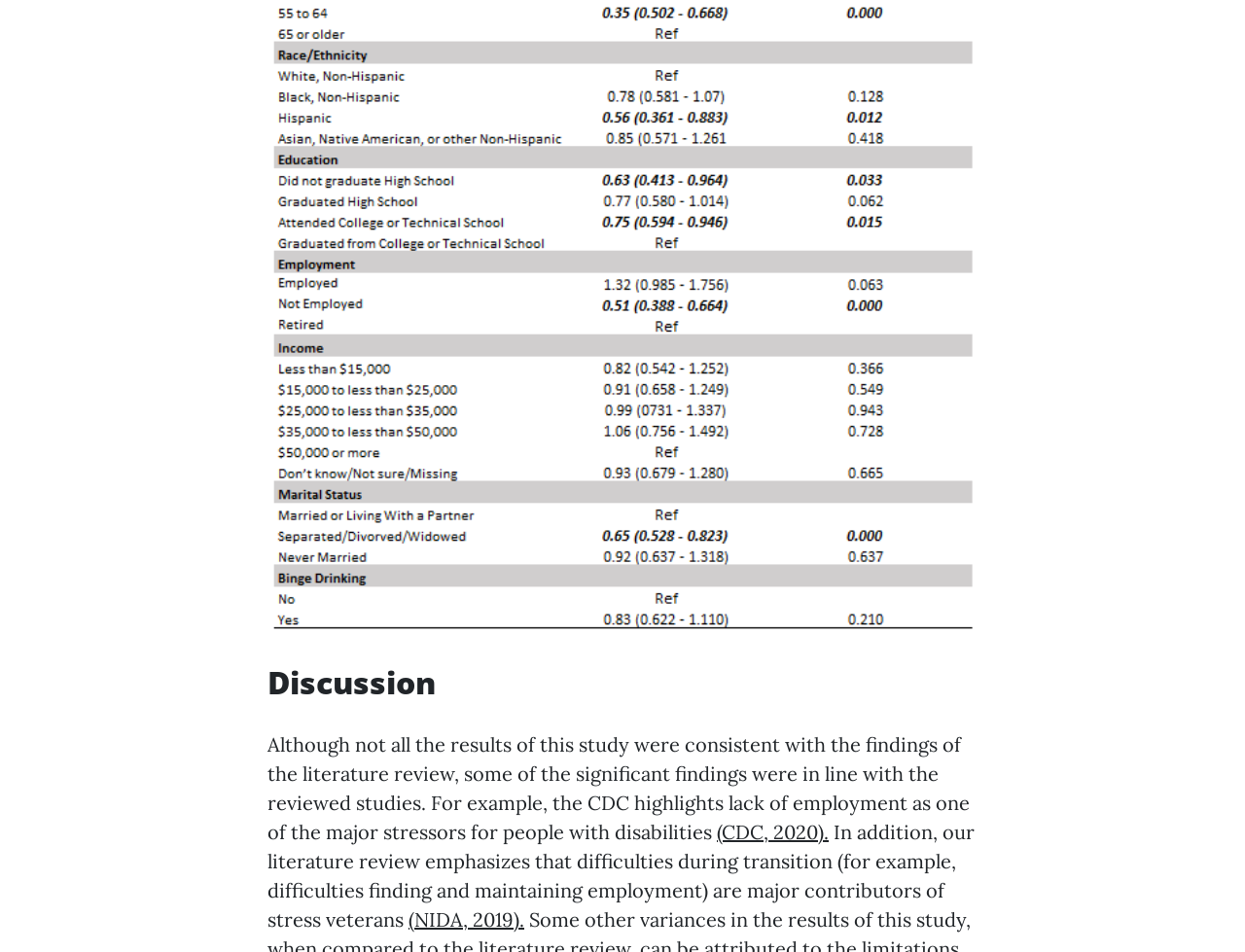Please find the bounding box coordinates (top-left x, top-left y, bottom-right x, bottom-right y) in the screenshot for the UI element described as follows: (NIDA, 2019).

[0.328, 0.953, 0.421, 0.979]